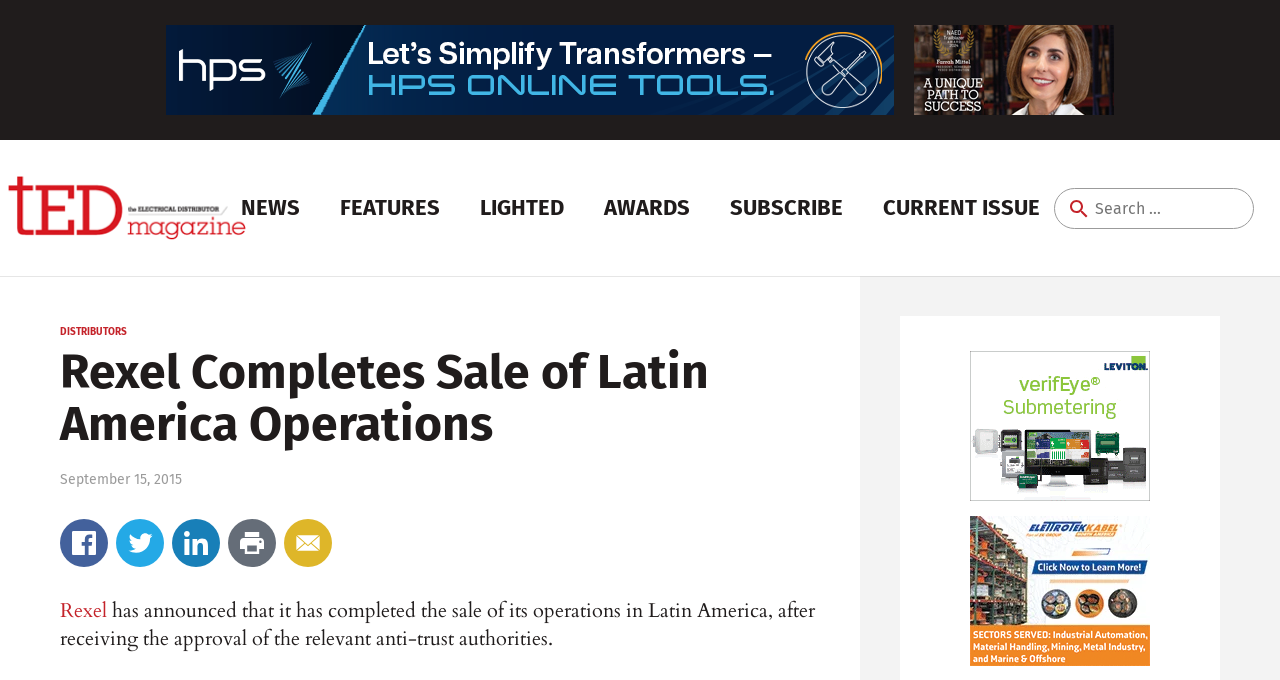Calculate the bounding box coordinates of the UI element given the description: "Awards".

[0.468, 0.278, 0.543, 0.334]